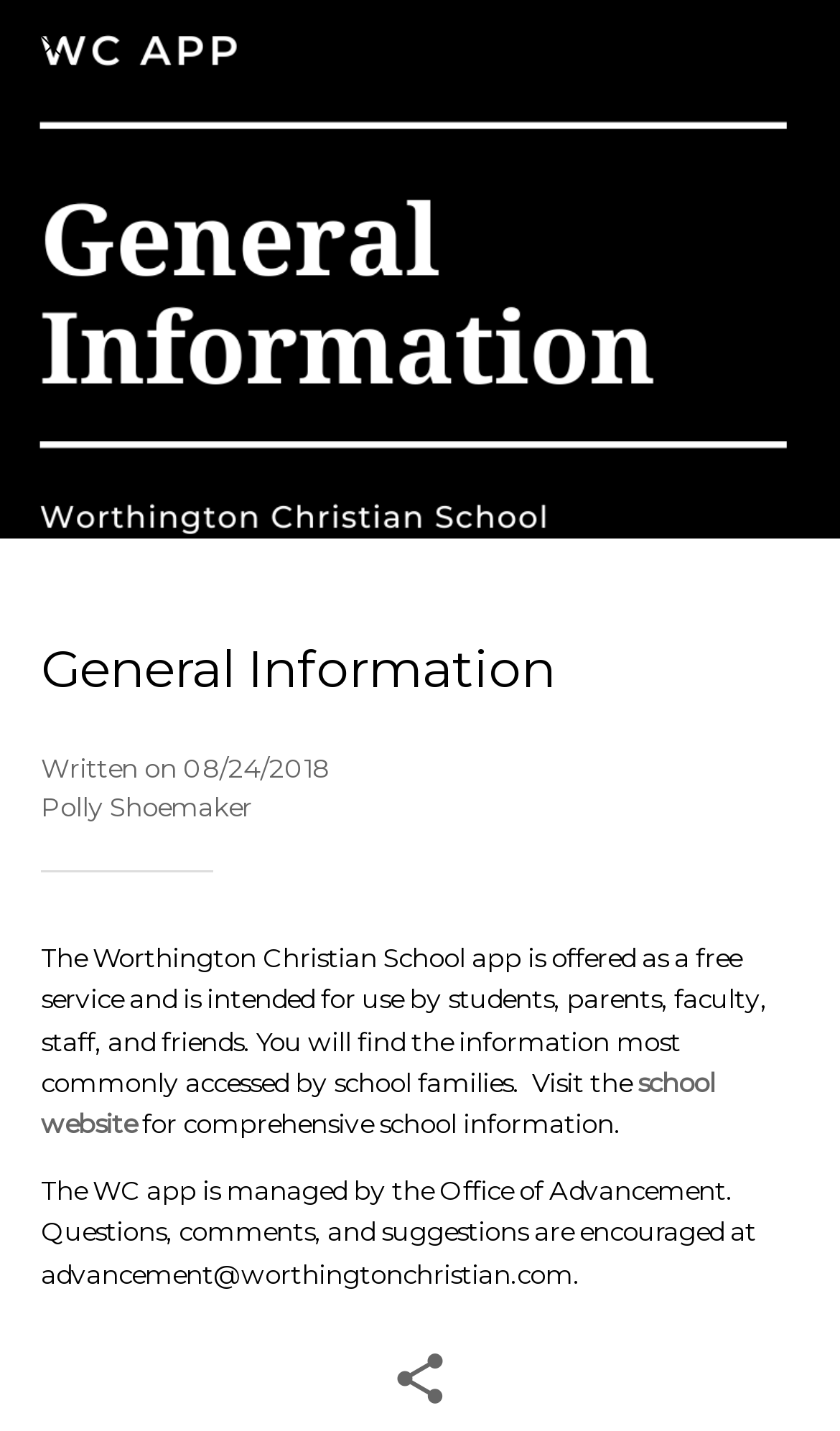What is the purpose of the Worthington Christian School app?
Refer to the image and provide a one-word or short phrase answer.

For students, parents, faculty, staff, and friends